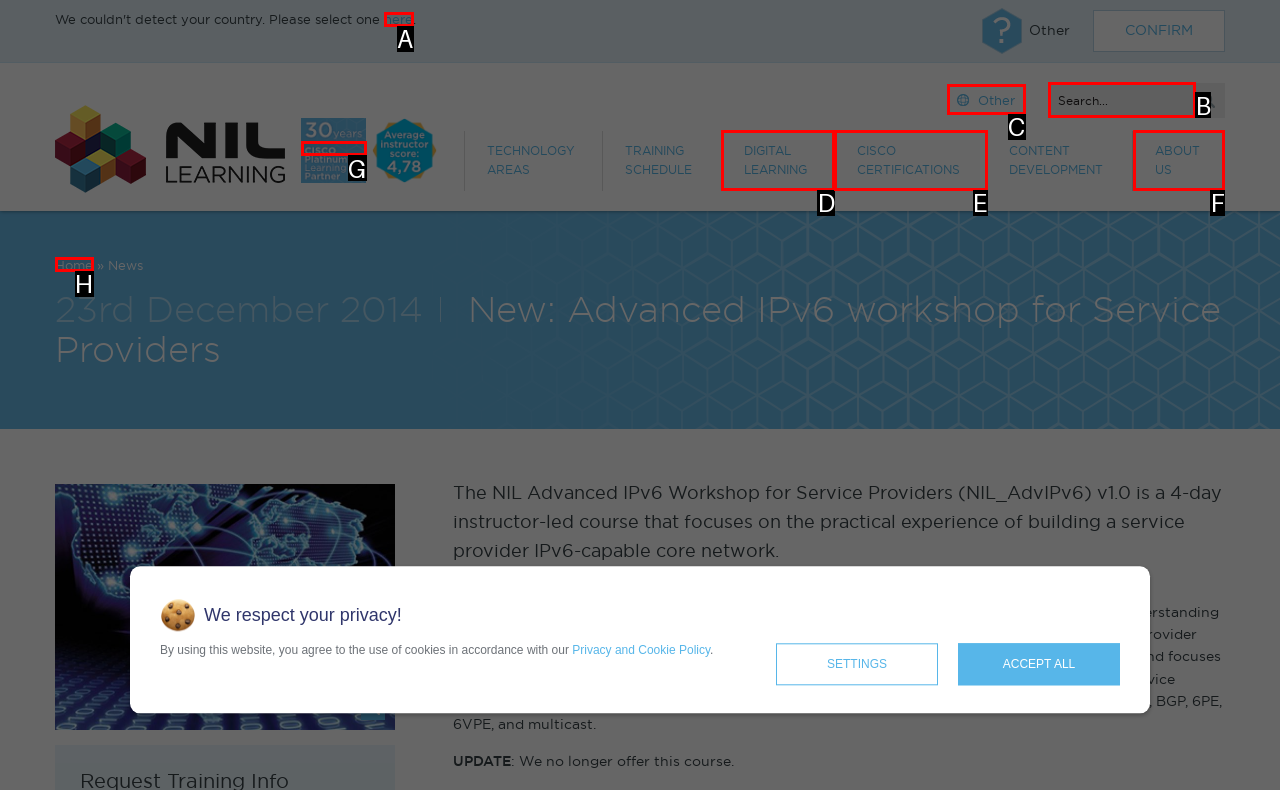Pick the right letter to click to achieve the task: Search for something
Answer with the letter of the correct option directly.

B